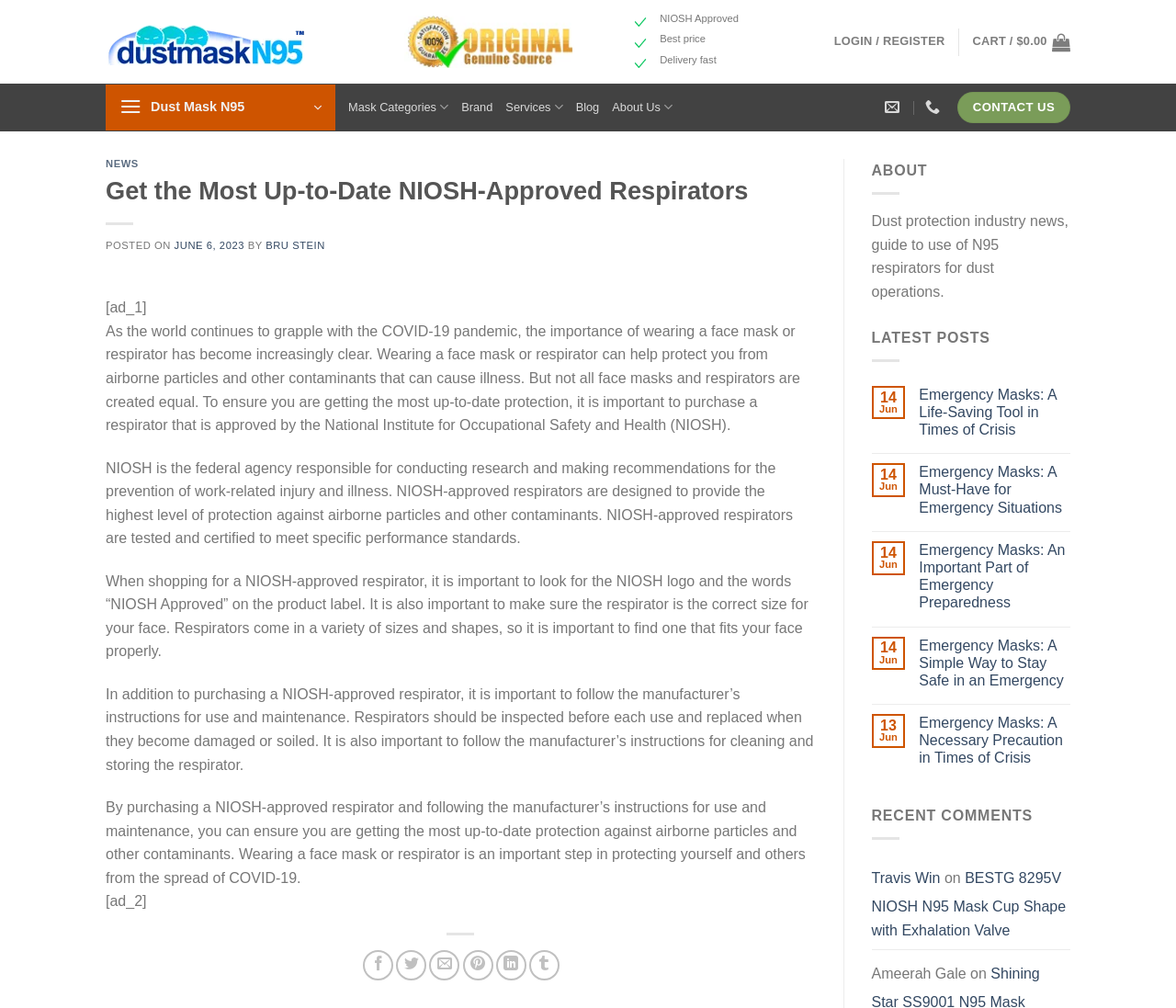Determine the bounding box coordinates for the clickable element required to fulfill the instruction: "View the NEWS section". Provide the coordinates as four float numbers between 0 and 1, i.e., [left, top, right, bottom].

[0.09, 0.158, 0.693, 0.168]